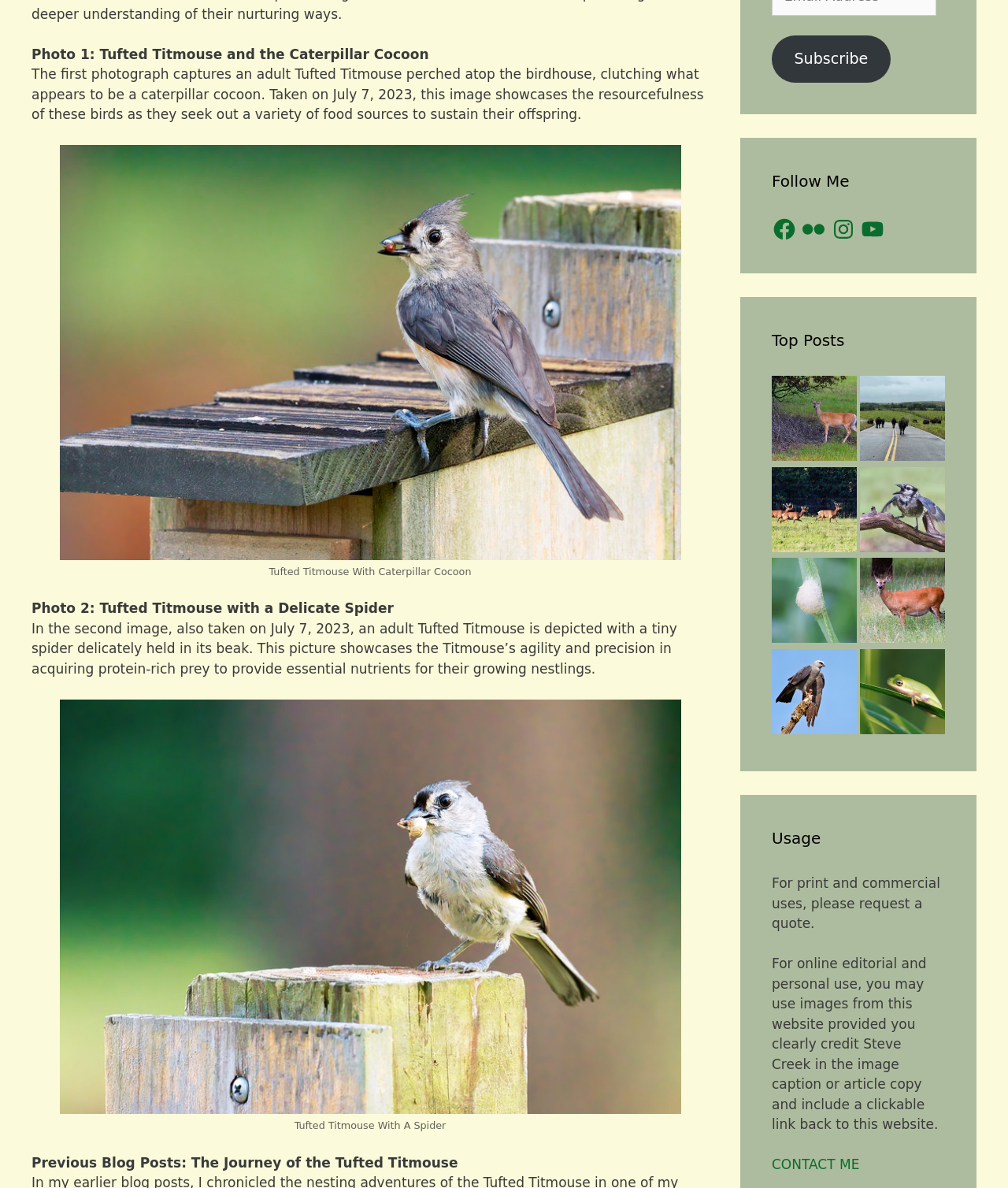Bounding box coordinates are to be given in the format (top-left x, top-left y, bottom-right x, bottom-right y). All values must be floating point numbers between 0 and 1. Provide the bounding box coordinate for the UI element described as: Refund and Returns Policy

None